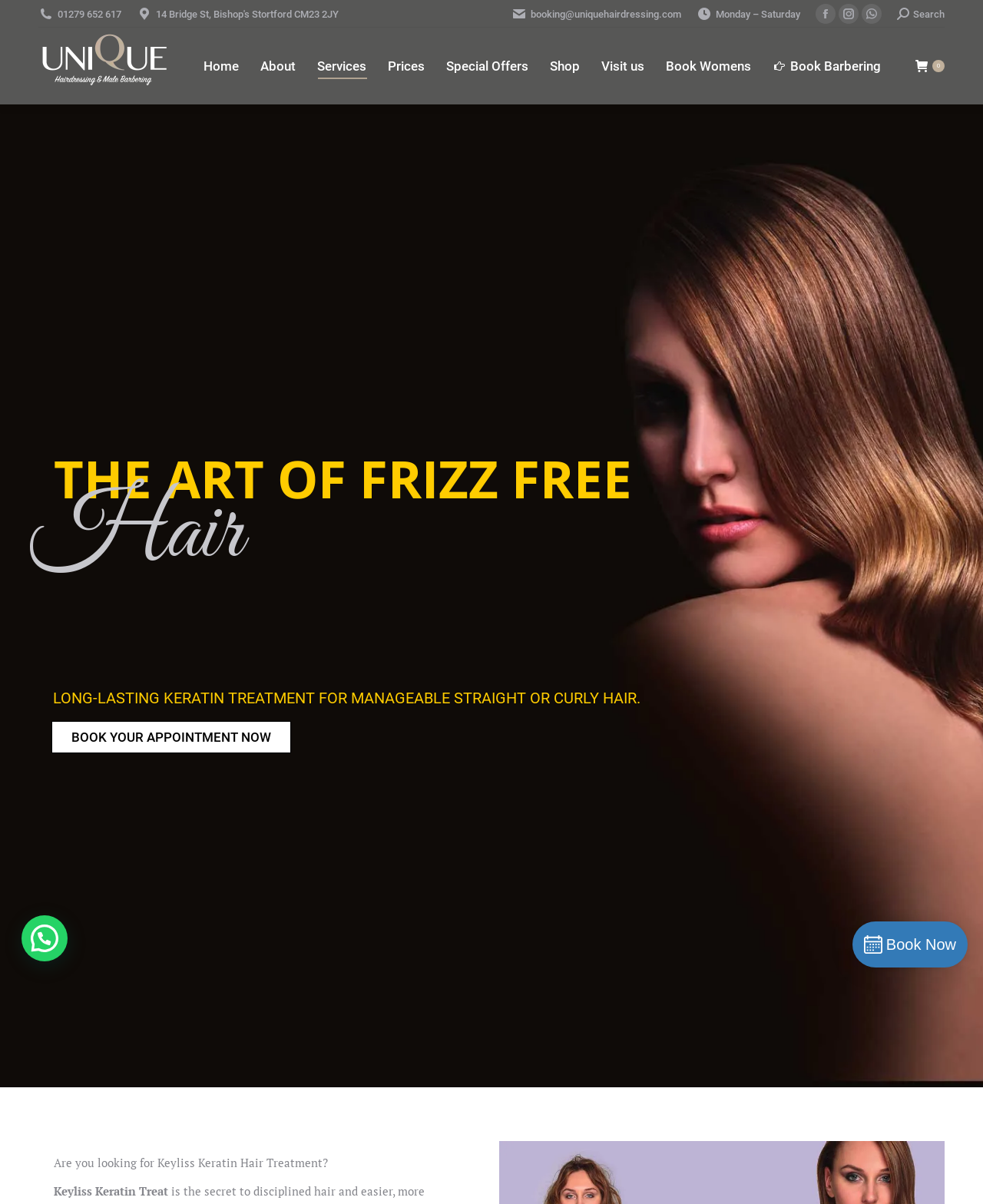Highlight the bounding box coordinates of the element that should be clicked to carry out the following instruction: "Book an appointment". The coordinates must be given as four float numbers ranging from 0 to 1, i.e., [left, top, right, bottom].

[0.052, 0.599, 0.296, 0.626]